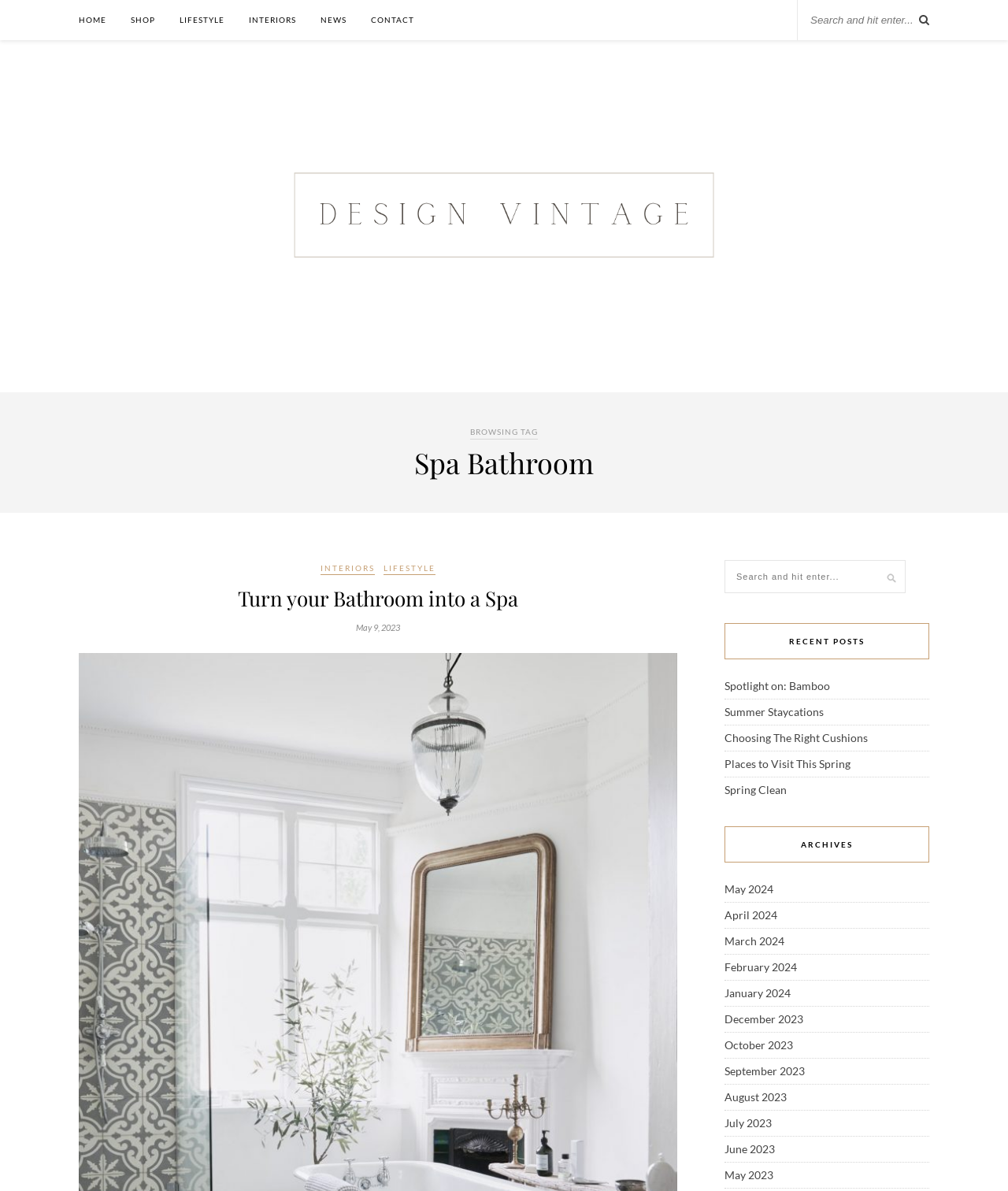Use one word or a short phrase to answer the question provided: 
What is the purpose of the textbox at the top right corner?

Search